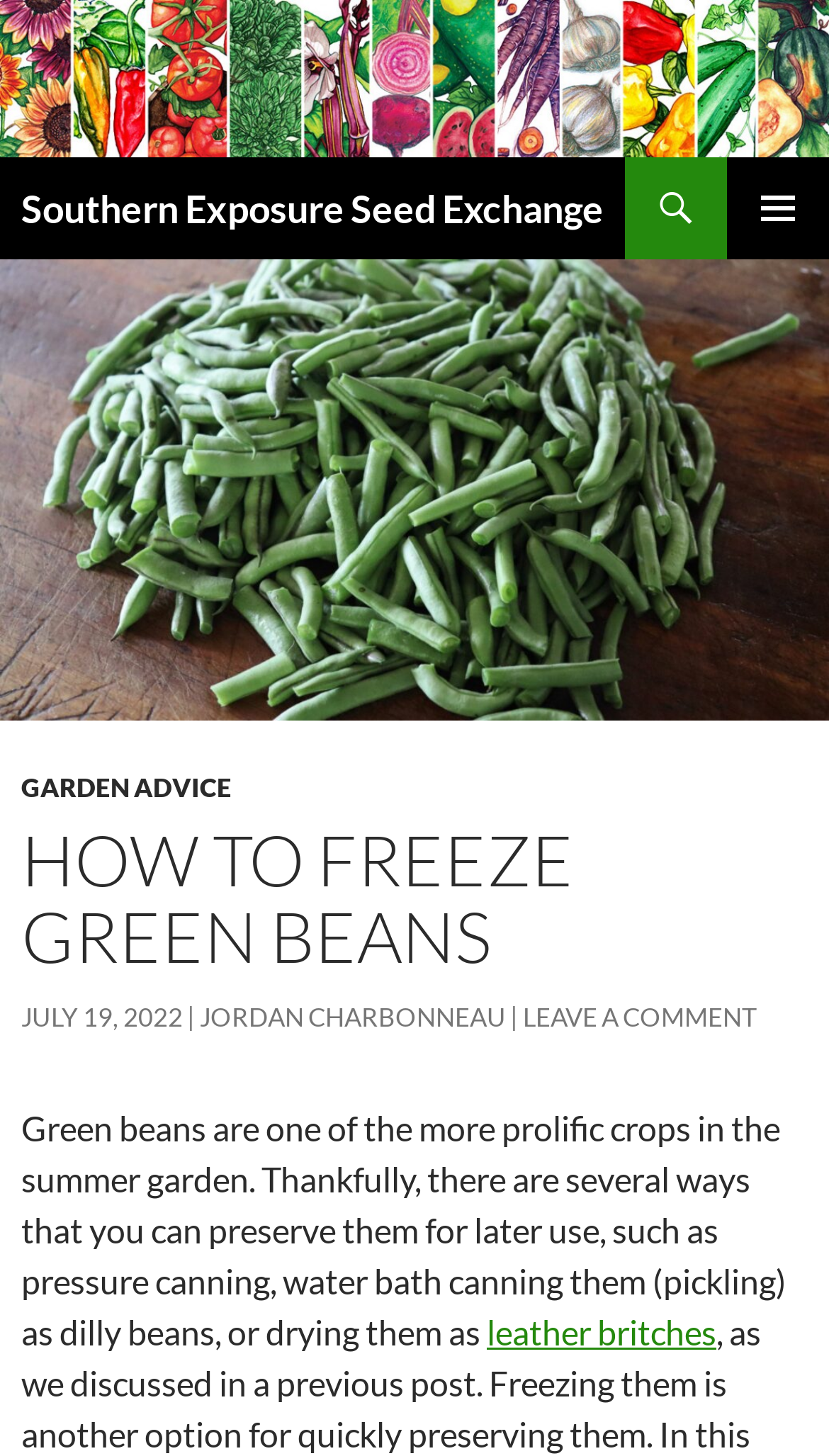Elaborate on the information and visuals displayed on the webpage.

The webpage is about freezing green beans from a garden, with a focus on proper storage and taste preservation for winter meals. At the top left of the page, there is a logo image of "Southern Exposure Seed Exchange" with a link to the website. Next to the logo, there is a heading with the same name. Below the logo, there are three links: "Search", "PRIMARY MENU", and "SKIP TO CONTENT".

The main content of the page is divided into sections. The first section has a heading "HOW TO FREEZE GREEN BEANS" and is followed by a link to "GARDEN ADVICE". Below this, there is a link to the date "JULY 19, 2022" and another link to the author "JORDAN CHARBONNEAU". There is also a link to "LEAVE A COMMENT" at the bottom right of this section.

The main article starts below this section, with a paragraph of text that discusses the benefits of preserving green beans. The text mentions various methods of preservation, including pressure canning, water bath canning, and drying. There is a link to "leather britches" within the text, which is a type of dried green bean.